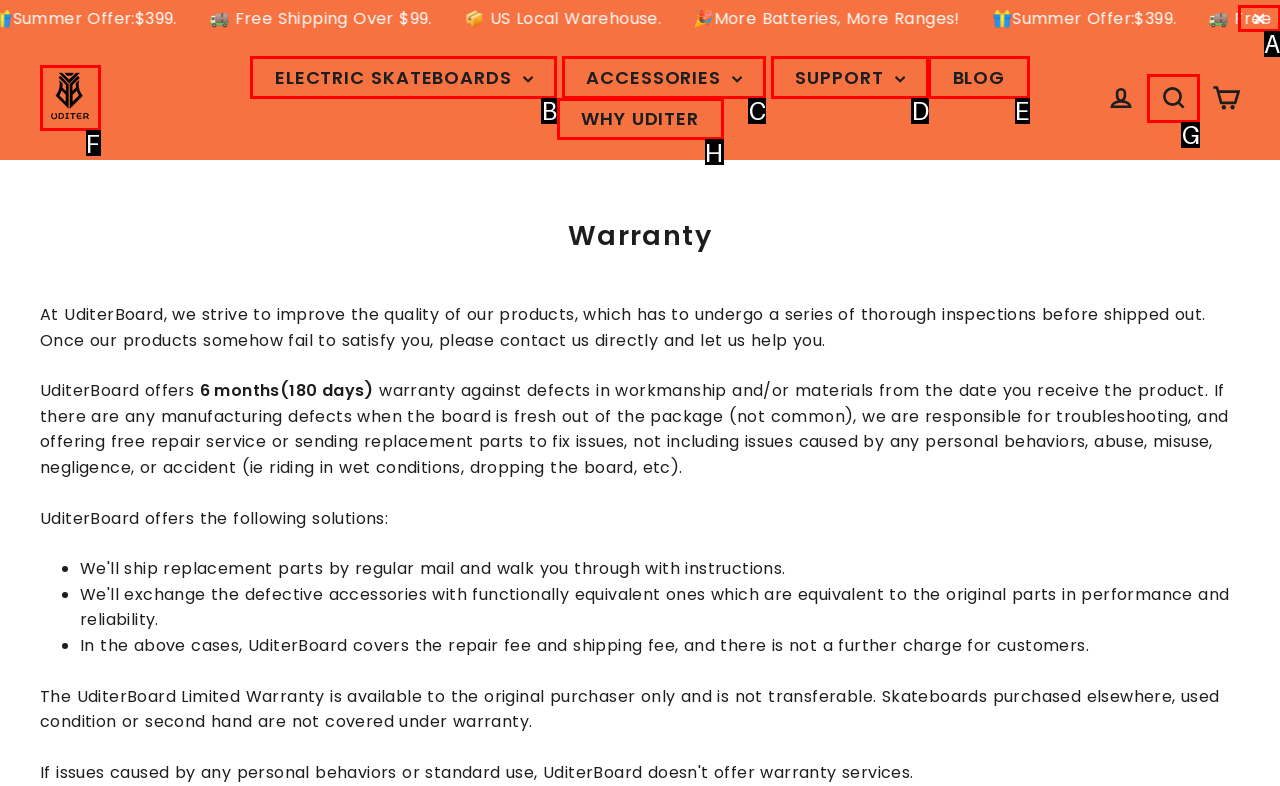Identify the correct UI element to click for the following task: Explore the Smart-Door-Lock page Choose the option's letter based on the given choices.

None